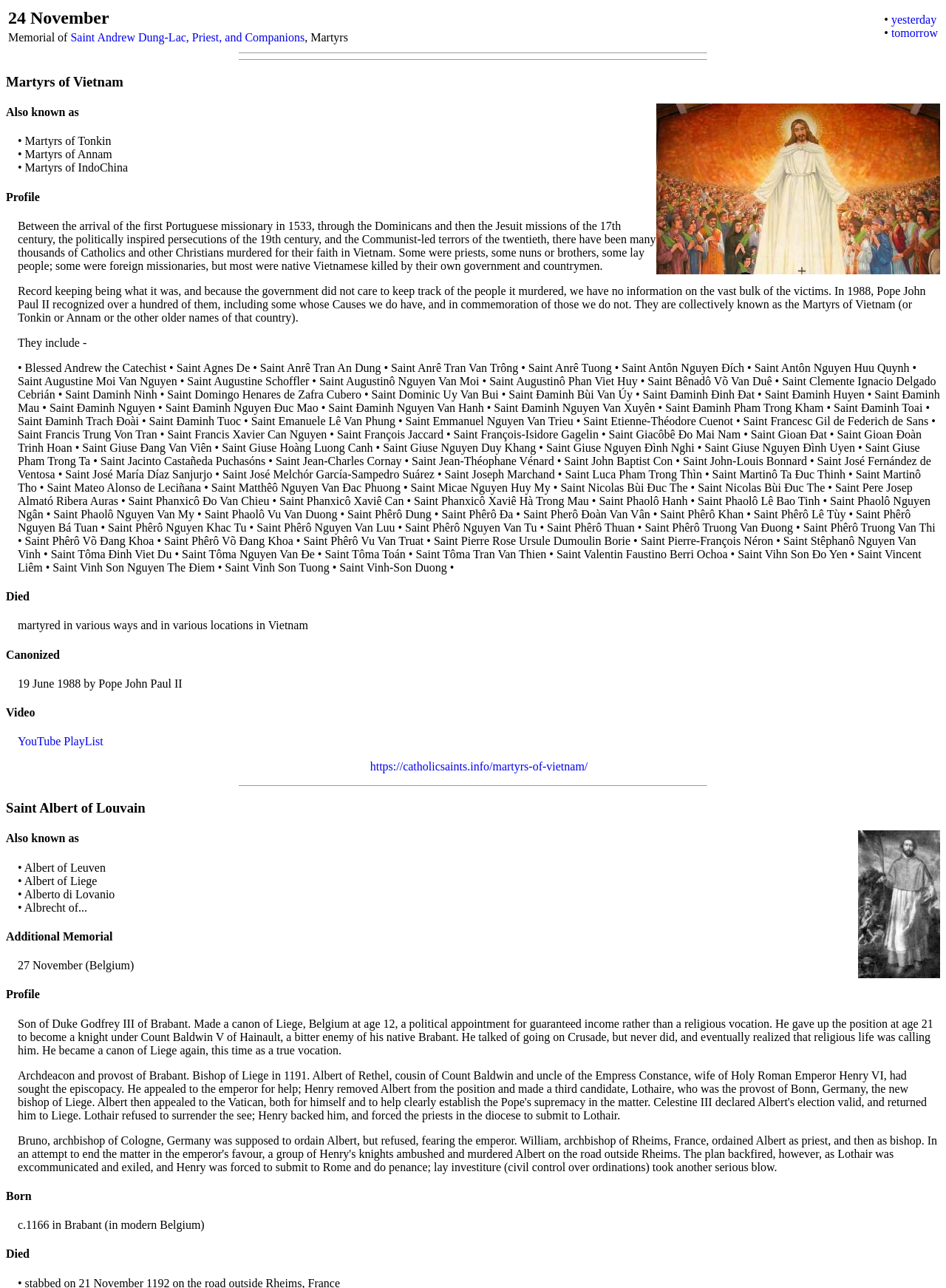Please answer the following question using a single word or phrase: 
What is the feast day of Saint Andrew Dung-Lac?

24 November